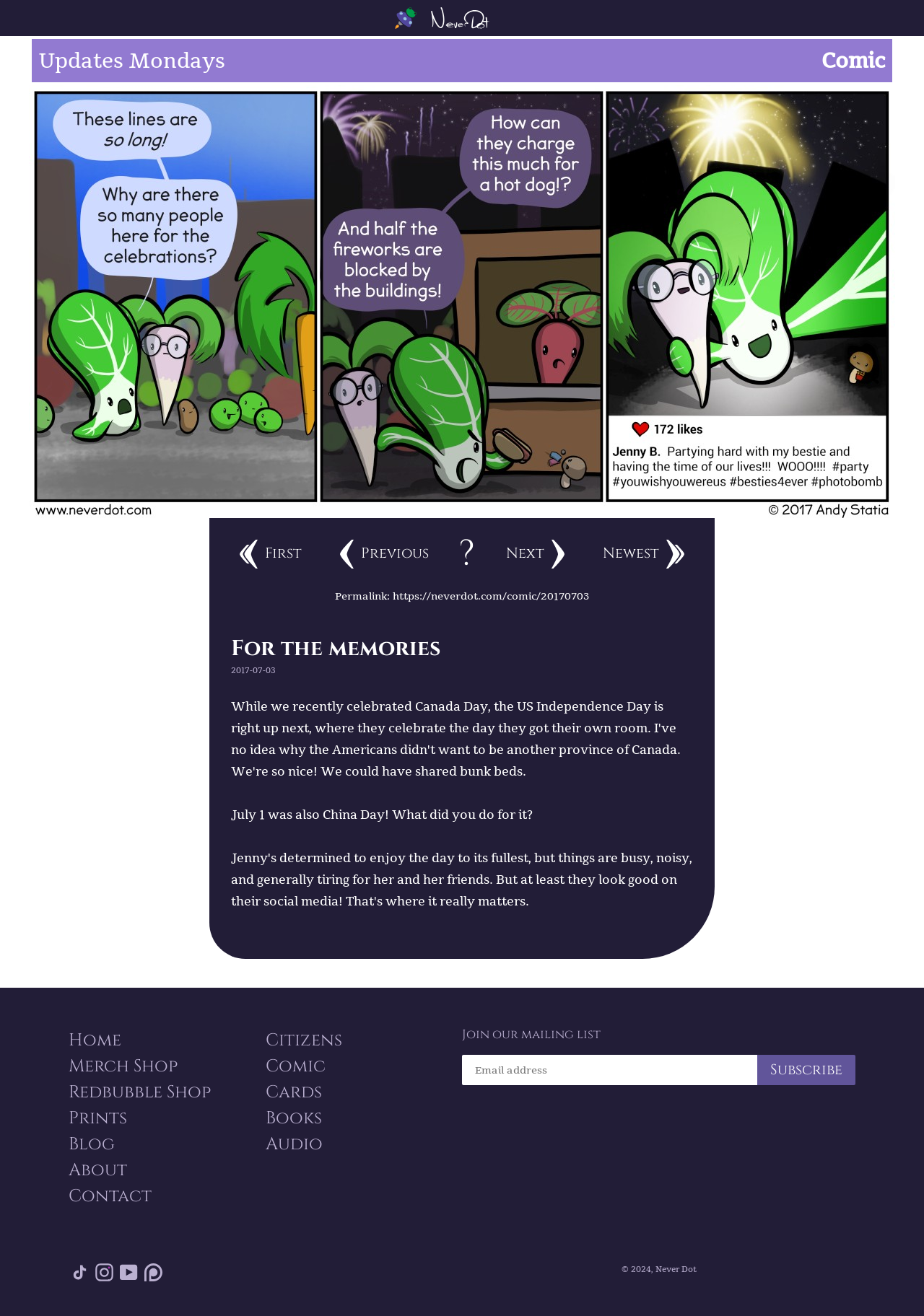Find the bounding box coordinates of the element's region that should be clicked in order to follow the given instruction: "Go to the home page". The coordinates should consist of four float numbers between 0 and 1, i.e., [left, top, right, bottom].

[0.074, 0.781, 0.287, 0.8]